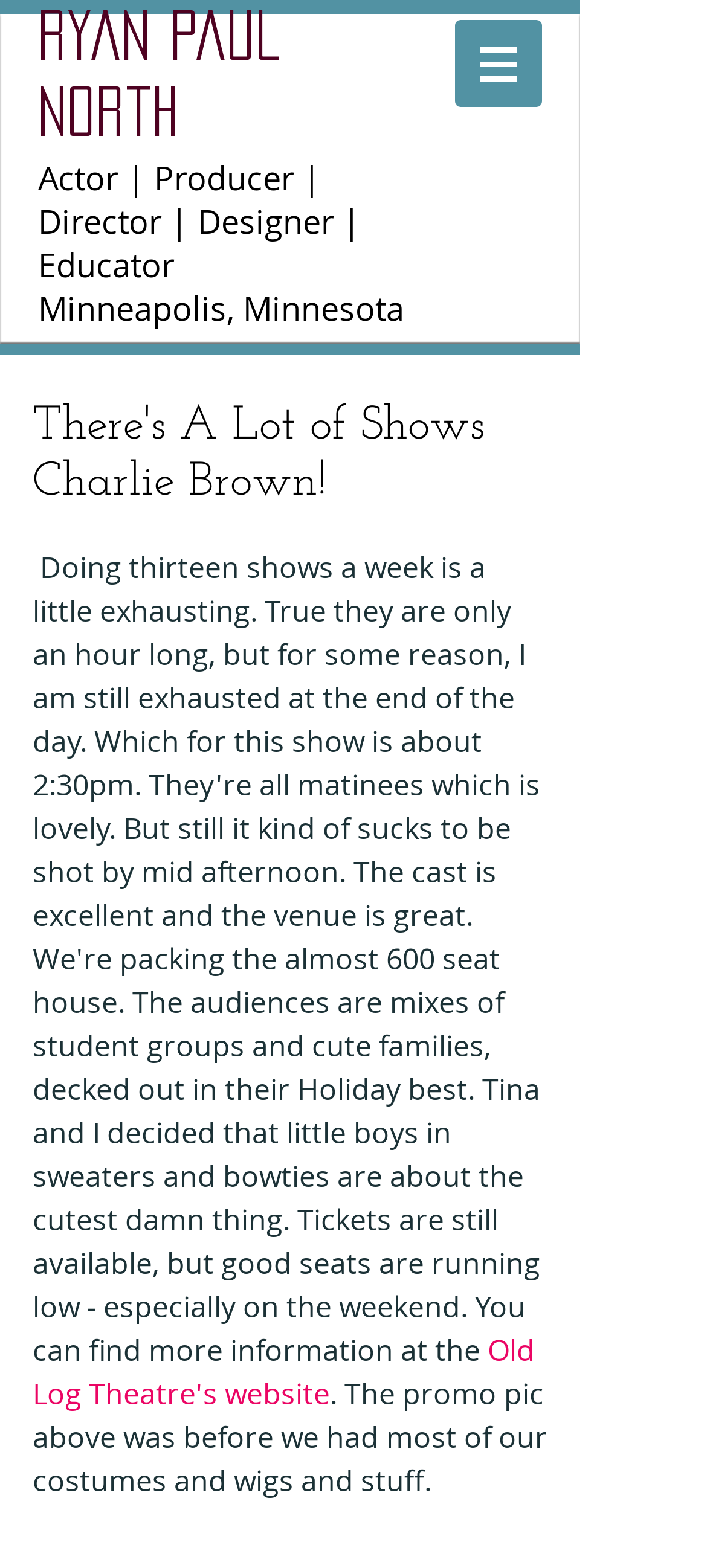Bounding box coordinates should be provided in the format (top-left x, top-left y, bottom-right x, bottom-right y) with all values between 0 and 1. Identify the bounding box for this UI element: Old Log Theatre's website

[0.046, 0.848, 0.767, 0.902]